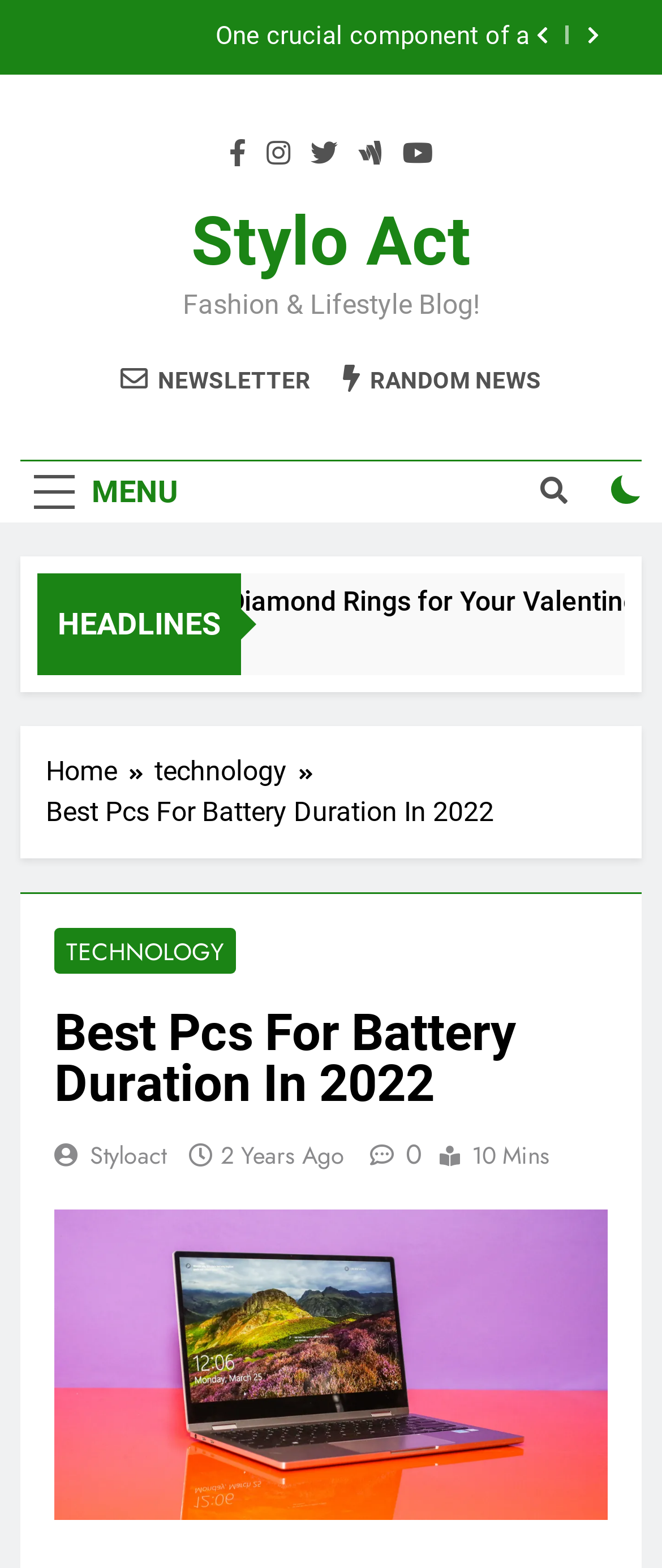Give an extensive and precise description of the webpage.

This webpage appears to be a blog or news article page, with a focus on technology and lifestyle. At the top, there are several buttons and links, including a menu button, social media icons, and a newsletter subscription link. 

Below the top section, there is a headline section with a title "Different Diamond Rings for Your Valentine" and a timestamp "2 Months Ago". 

To the left of the headline section, there is a navigation menu, also known as breadcrumbs, which shows the current page's location in the website's hierarchy. The navigation menu includes links to the home page, technology category, and the current page "Best Pcs For Battery Duration In 2022".

The main content of the page is a list of articles or blog posts, with each item having a title, timestamp, and possibly other metadata. The first article's title is "Best Pcs For Battery Duration In 2022", and it has several links and a timestamp "2 Years Ago". 

There are also several icons and buttons scattered throughout the page, including a checkbox, a button with a menu icon, and a button with a heart icon.